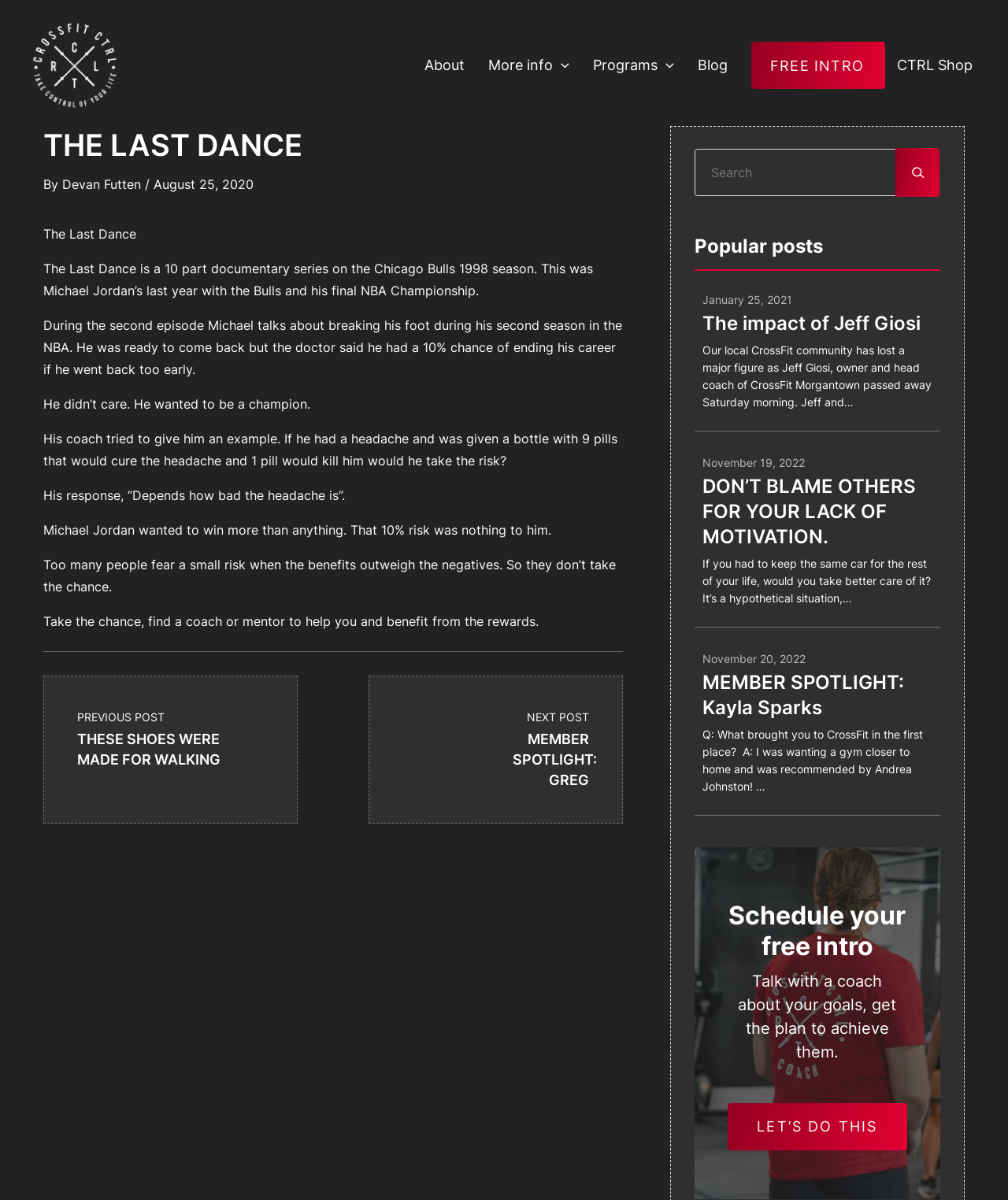Could you please study the image and provide a detailed answer to the question:
What is the purpose of the 'Schedule your free intro' section?

The purpose of the 'Schedule your free intro' section is to allow users to talk with a coach about their goals, as mentioned in the text 'Talk with a coach about your goals, get the plan to achieve them'.